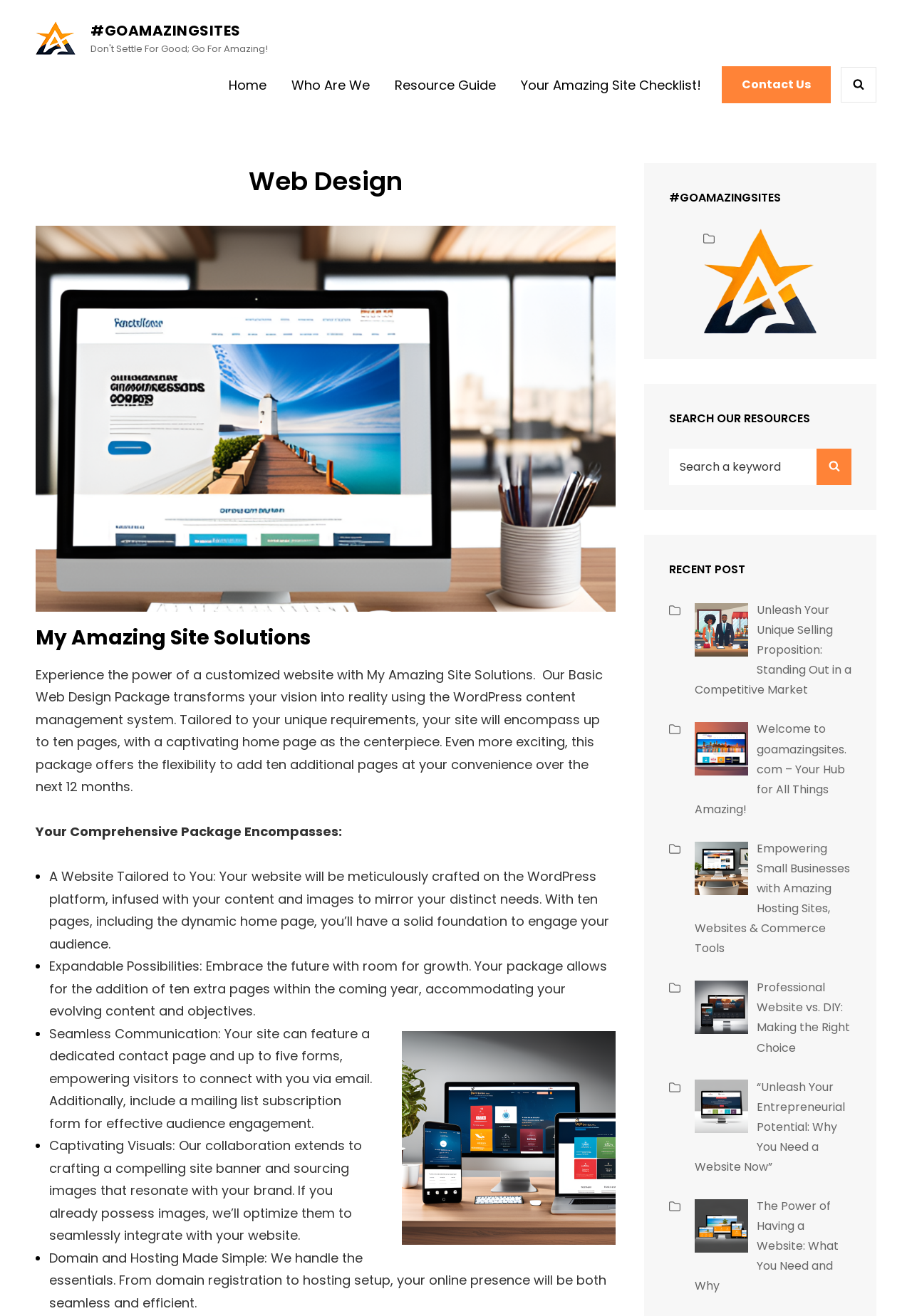Locate the bounding box coordinates of the element that should be clicked to fulfill the instruction: "View 'Your Amazing Site Checklist!' page".

[0.571, 0.051, 0.769, 0.078]